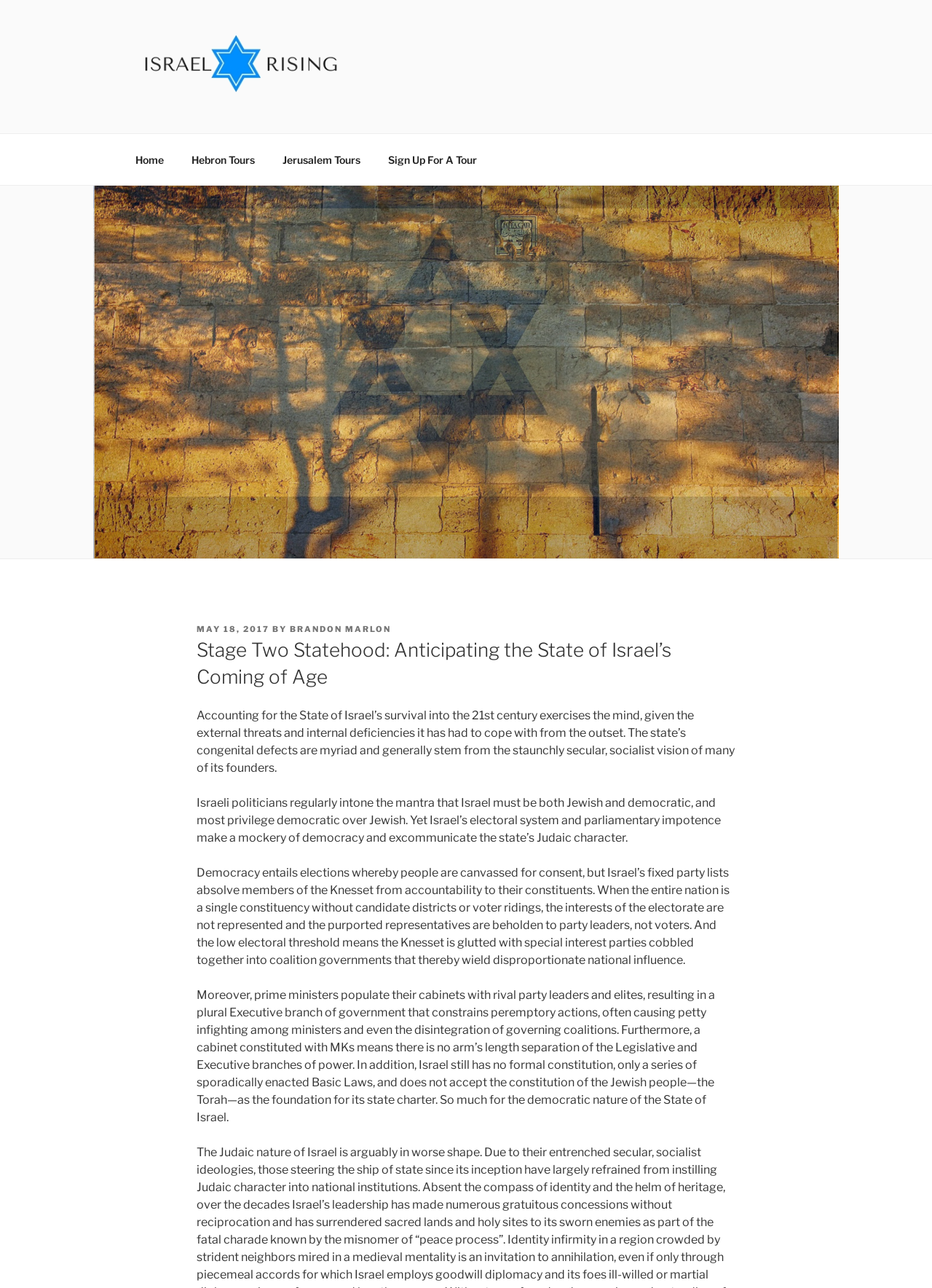Locate the bounding box coordinates of the element that should be clicked to execute the following instruction: "Click on the 'Jerusalem Tours' link".

[0.289, 0.11, 0.4, 0.138]